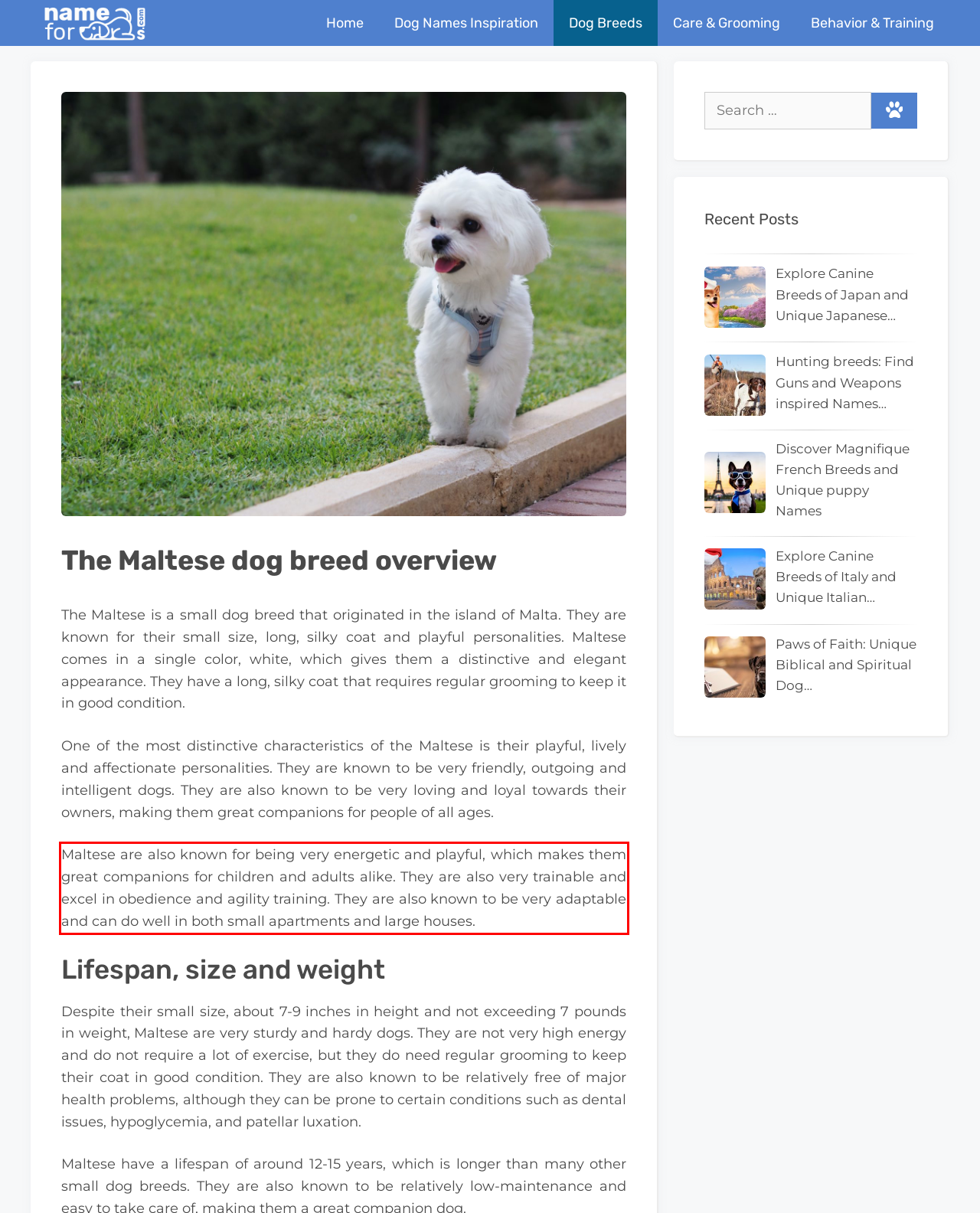Identify the red bounding box in the webpage screenshot and perform OCR to generate the text content enclosed.

Maltese are also known for being very energetic and playful, which makes them great companions for children and adults alike. They are also very trainable and excel in obedience and agility training. They are also known to be very adaptable and can do well in both small apartments and large houses.